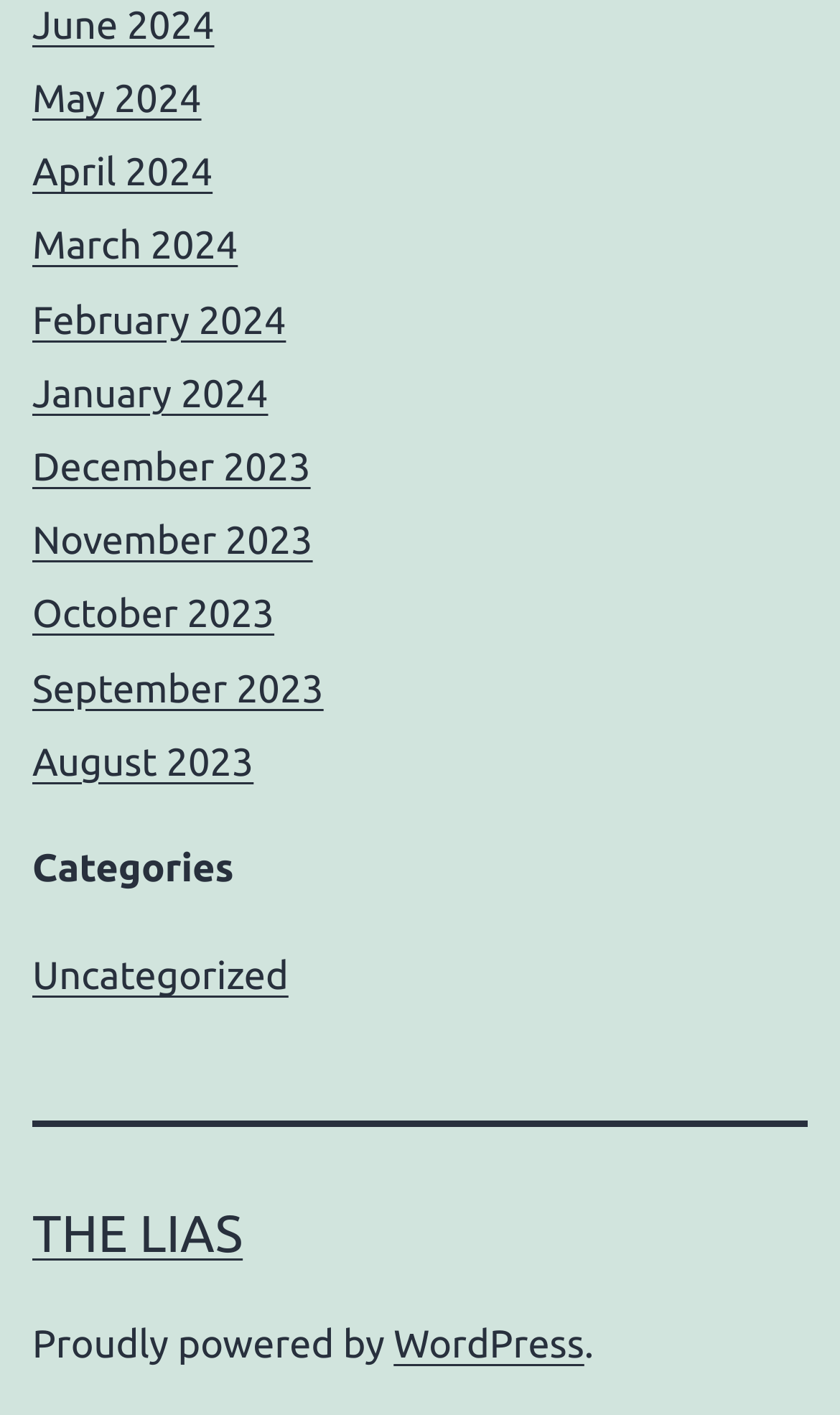Show the bounding box coordinates of the element that should be clicked to complete the task: "Browse categories".

[0.038, 0.595, 0.962, 0.634]